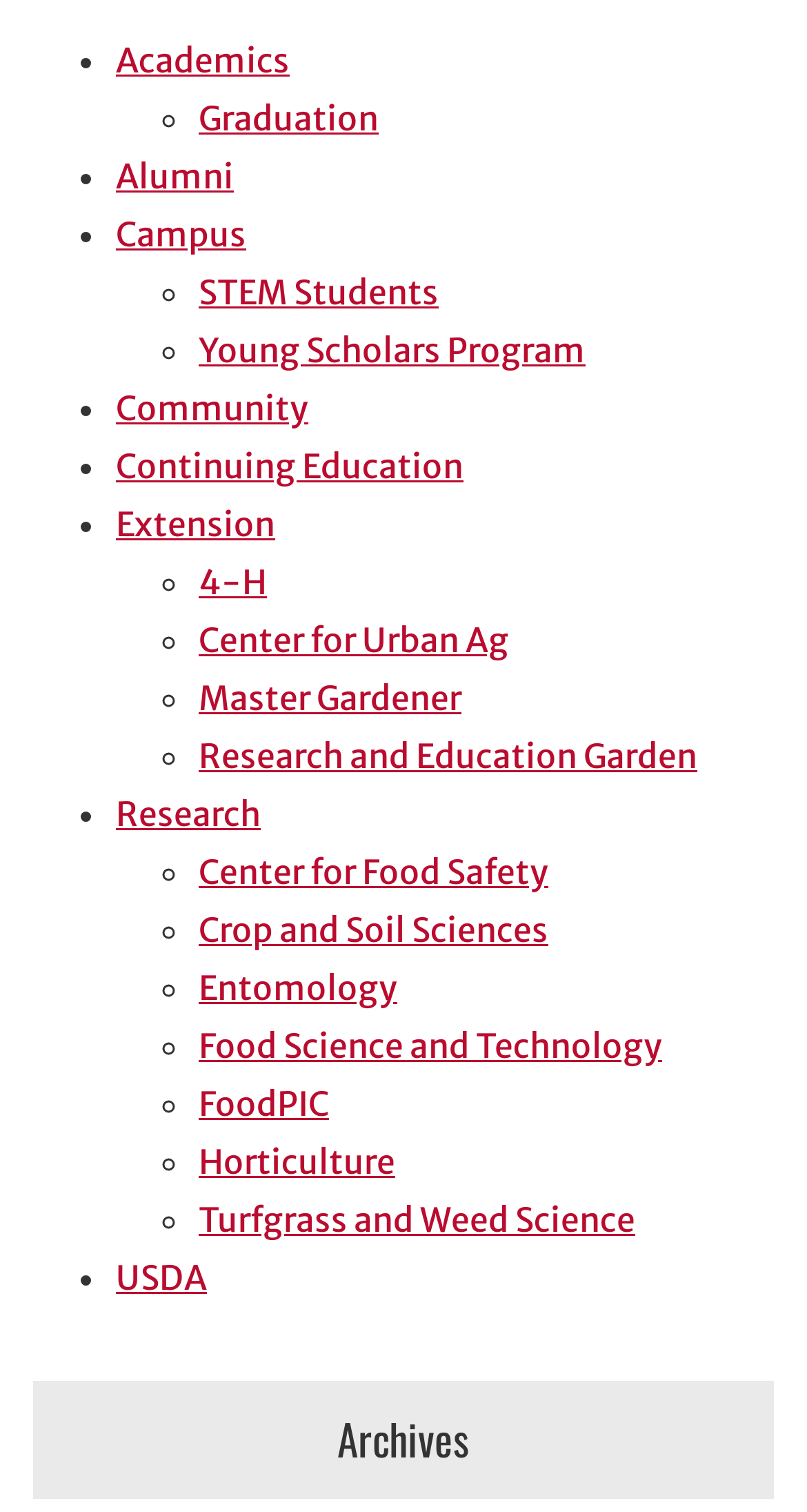Provide the bounding box coordinates of the HTML element described by the text: "Continuing Education". The coordinates should be in the format [left, top, right, bottom] with values between 0 and 1.

[0.144, 0.295, 0.574, 0.322]